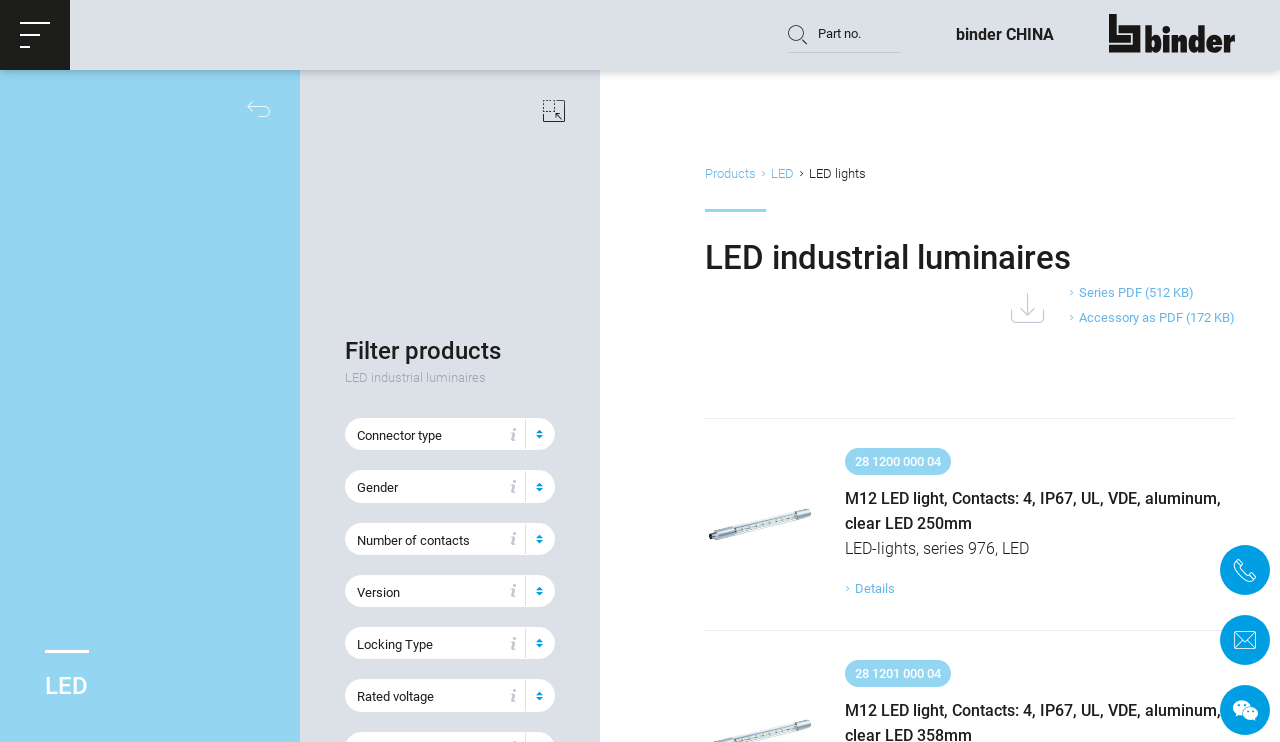Refer to the screenshot and give an in-depth answer to this question: What is the category of the product?

Based on the webpage, the category of the product can be determined by looking at the static text 'LED industrial luminaires' which is located at the top of the webpage, indicating that the webpage is about LED industrial luminaires.